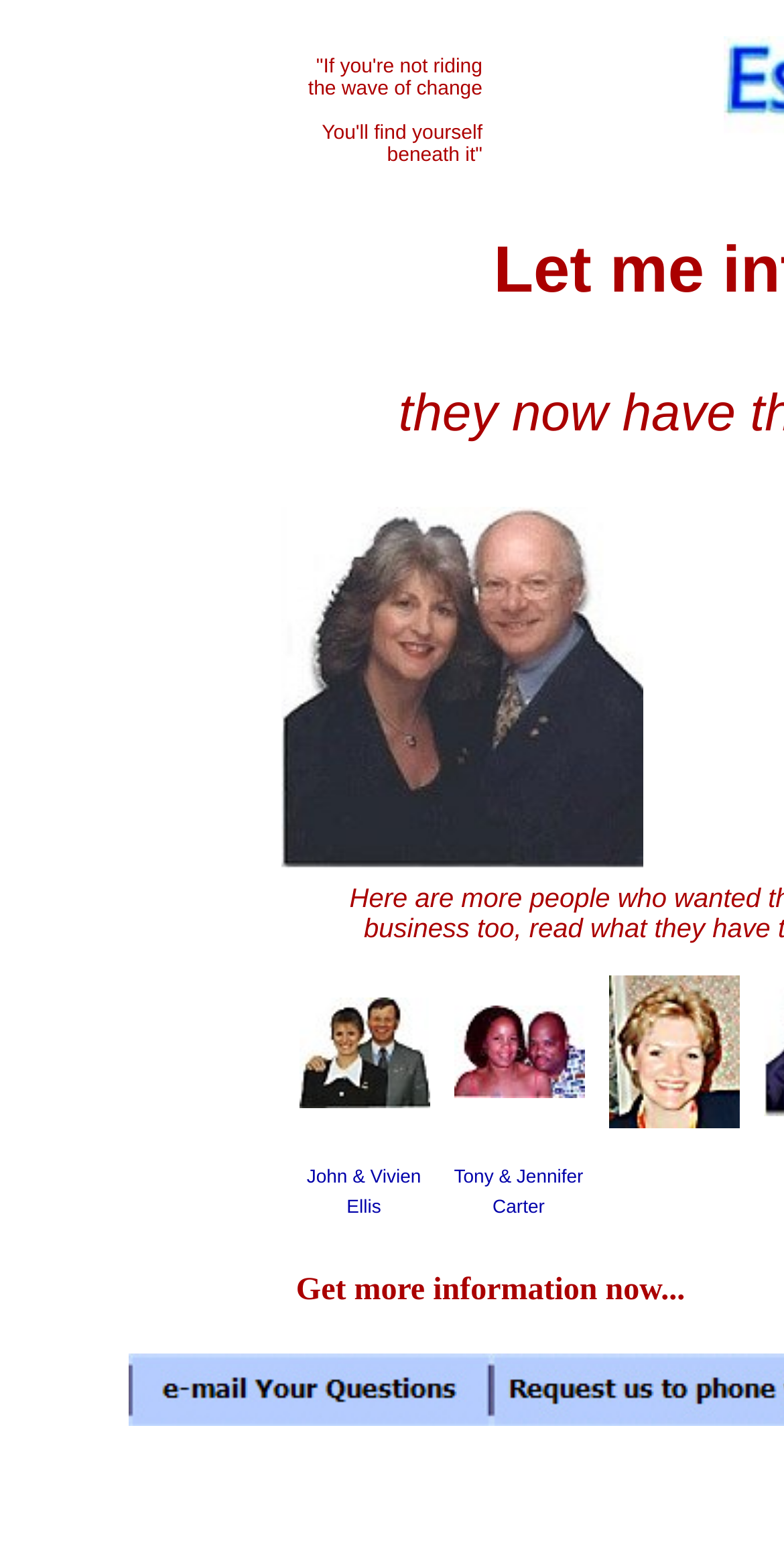What is the purpose of the image at the bottom of the page?
Please provide a comprehensive answer based on the visual information in the image.

I looked at the image element at the bottom of the page and found that it has the text 'e-mail Your Questions'. This suggests that the image is a call-to-action, encouraging users to email their questions.